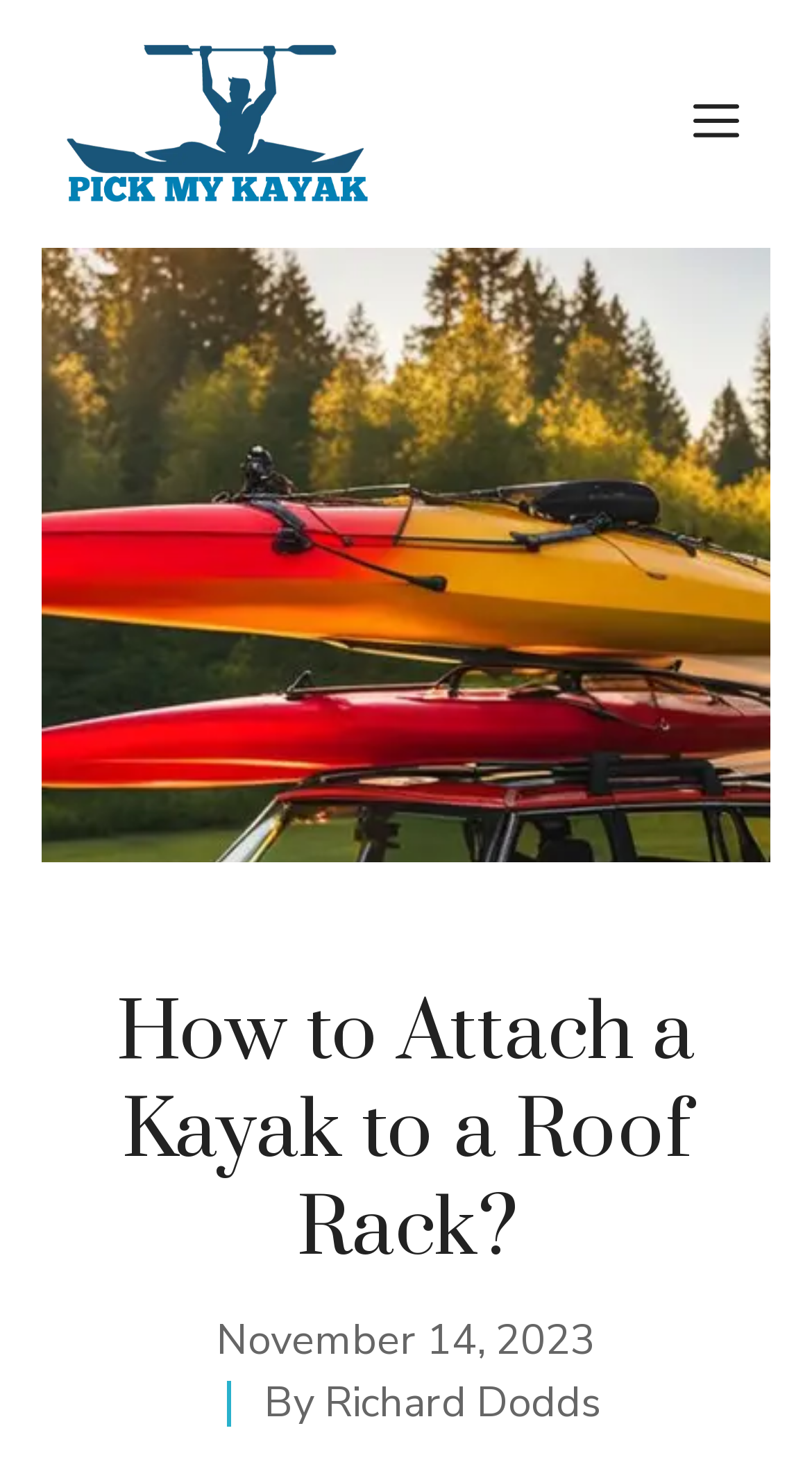Who is the author of the article?
Give a comprehensive and detailed explanation for the question.

The author of the article can be determined by looking at the link element below the date, which contains the text 'Richard Dodds'.